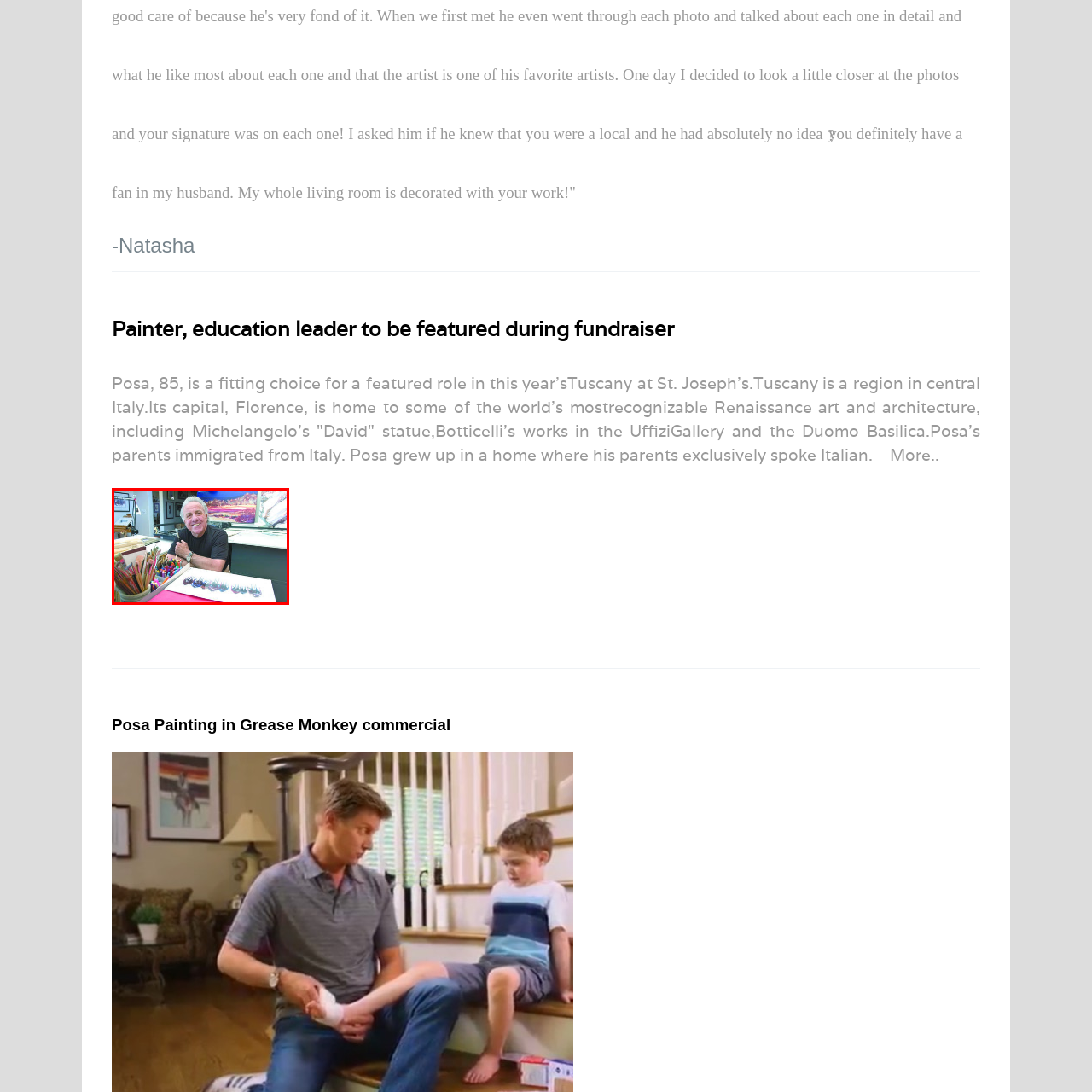Explain in detail the content of the image enclosed by the red outline.

The image features Ed Posa, an accomplished painter and education leader, smiling warmly as he sits at his art workspace. Surrounded by an array of colorful art supplies, including pencils and paintbrushes, he exhibits a passion for creativity. Behind him, a vibrant landscape painting hints at his artistic style. Posa's engaging demeanor reflects his dedication to both his craft and his role as a featured artist in the upcoming fundraiser. His background, steeped in Italian heritage, adds depth to his work, making him a fitting choice for an event celebrating art and culture.